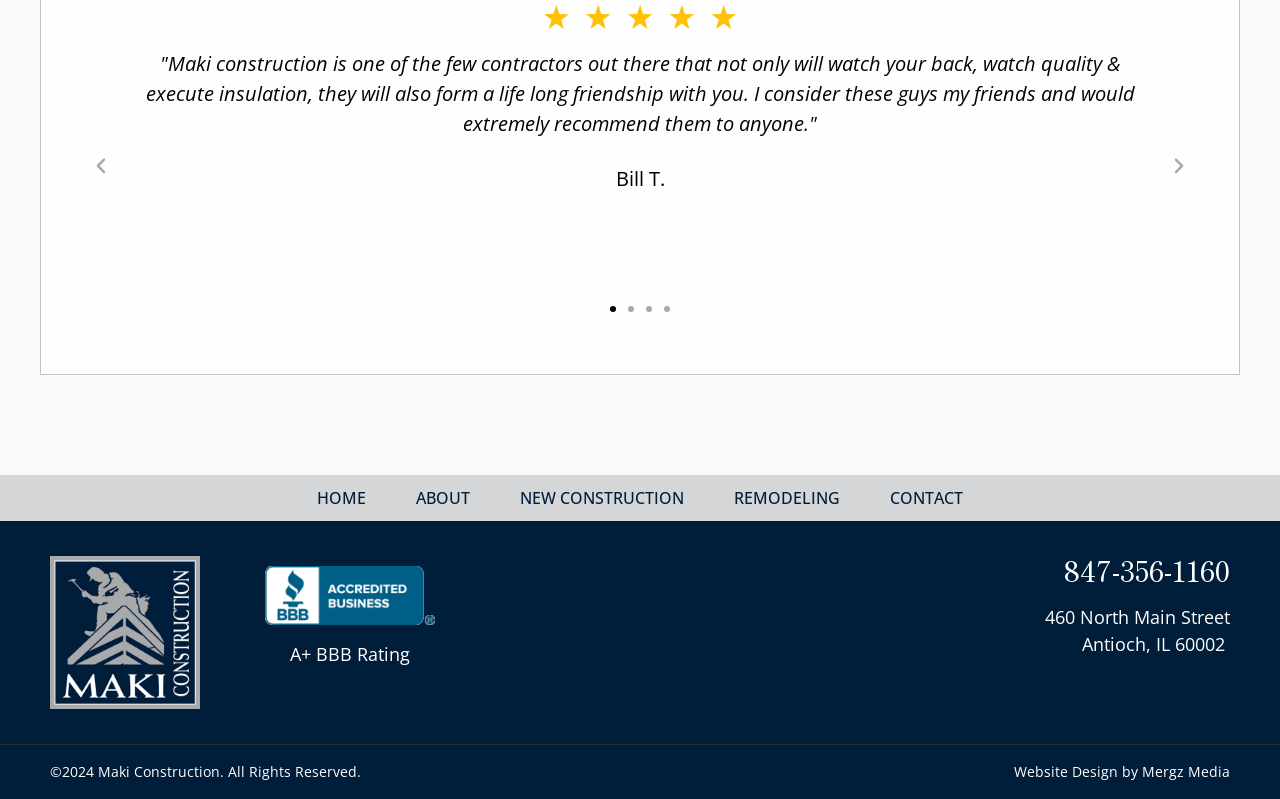What is the name of the person on the slide?
Based on the image, provide a one-word or brief-phrase response.

Bill T.